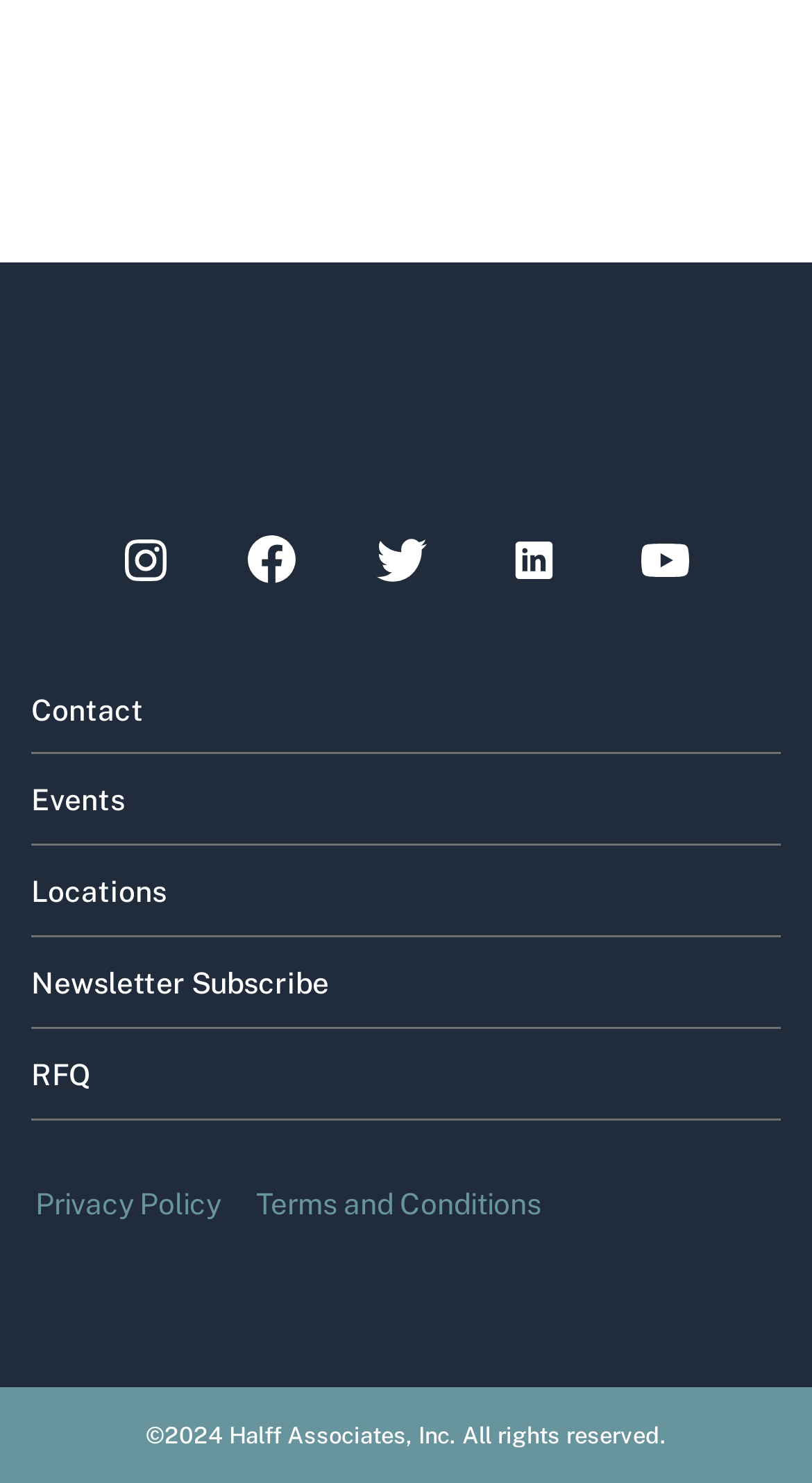Please specify the bounding box coordinates of the clickable section necessary to execute the following command: "subscribe to Newsletter".

[0.038, 0.632, 0.962, 0.692]